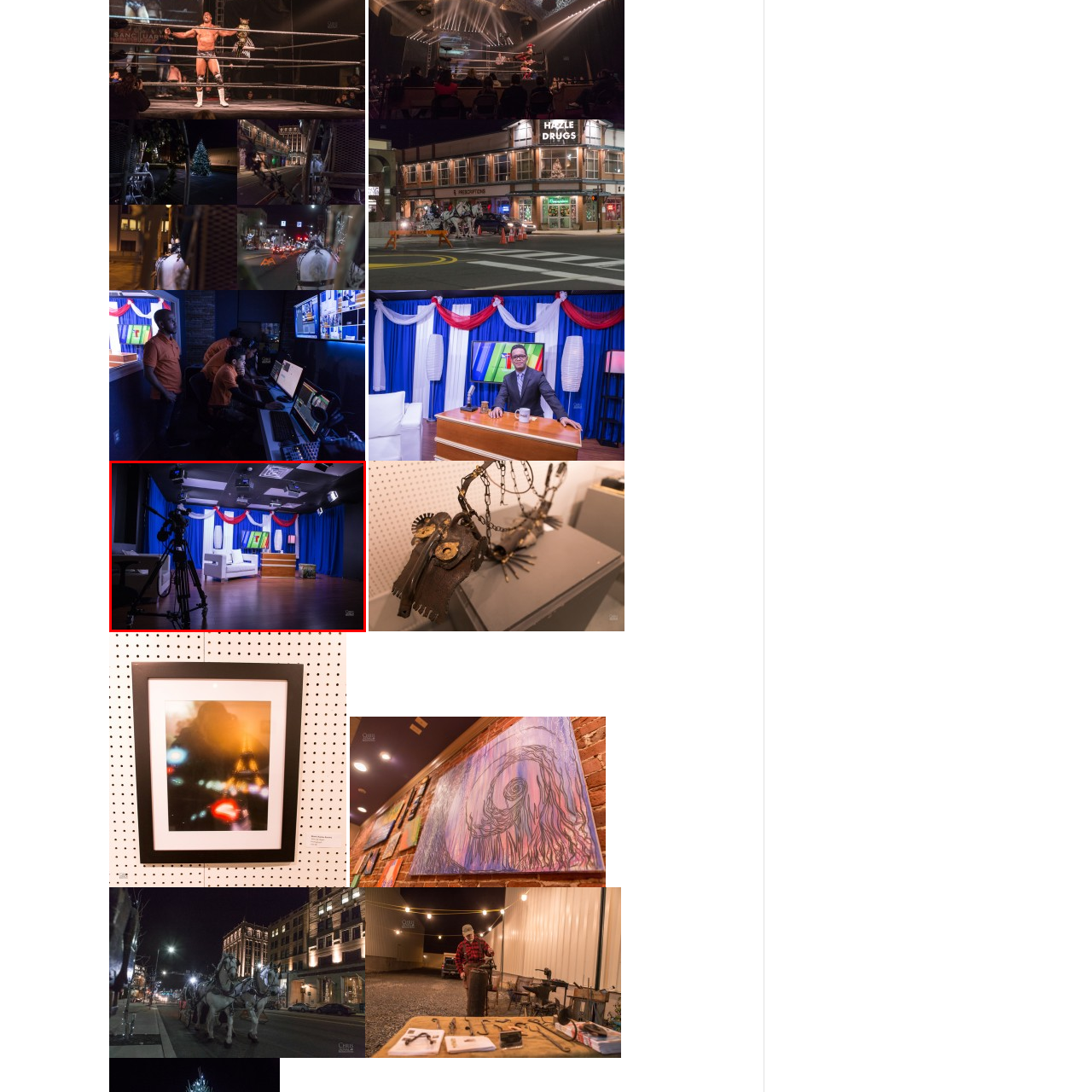Analyze the picture within the red frame, What is the color of the sofa? 
Provide a one-word or one-phrase response.

White